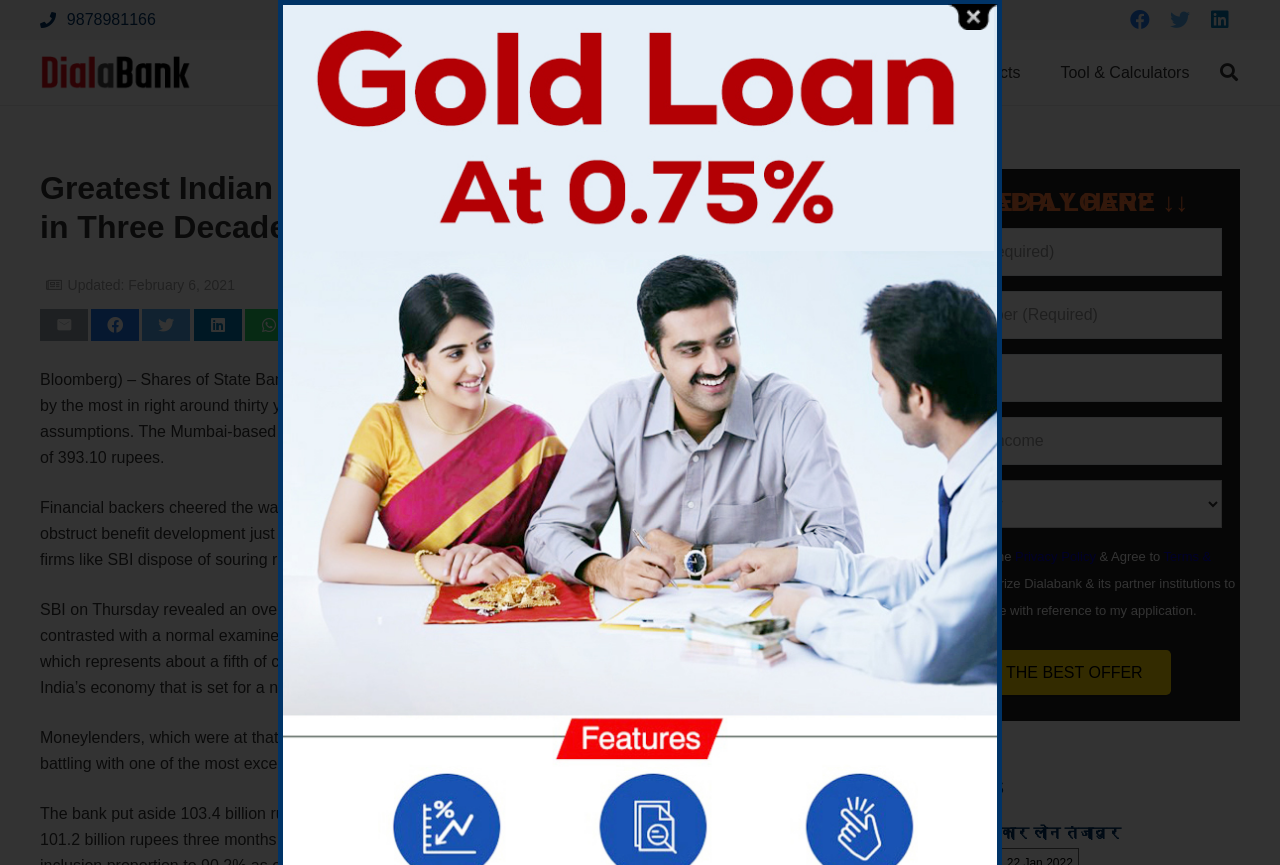Using the format (top-left x, top-left y, bottom-right x, bottom-right y), provide the bounding box coordinates for the described UI element. All values should be floating point numbers between 0 and 1: name="Last Name" placeholder="Full Name (Required)"

[0.696, 0.264, 0.954, 0.32]